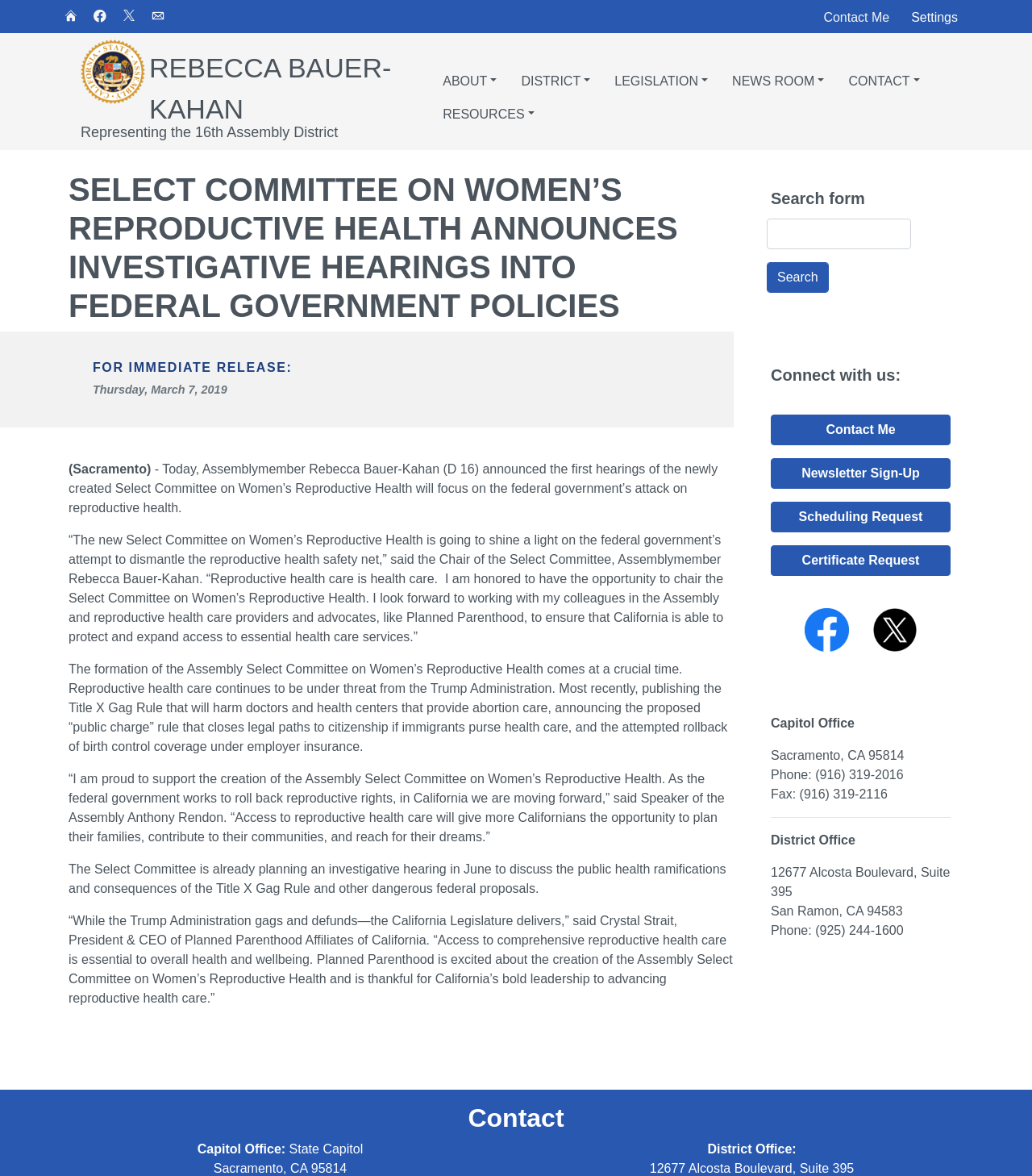What is the topic of the investigative hearings?
Please provide a detailed and thorough answer to the question.

I found the answer by analyzing the text content of the webpage, specifically the sentence that starts with '(Sacramento) - Today, Assemblymember Rebecca Bauer-Kahan (D 16) announced the first hearings of the newly created Select Committee on Women’s Reproductive Health will focus on...' which indicates that the topic of the investigative hearings is the federal government's attack on reproductive health.